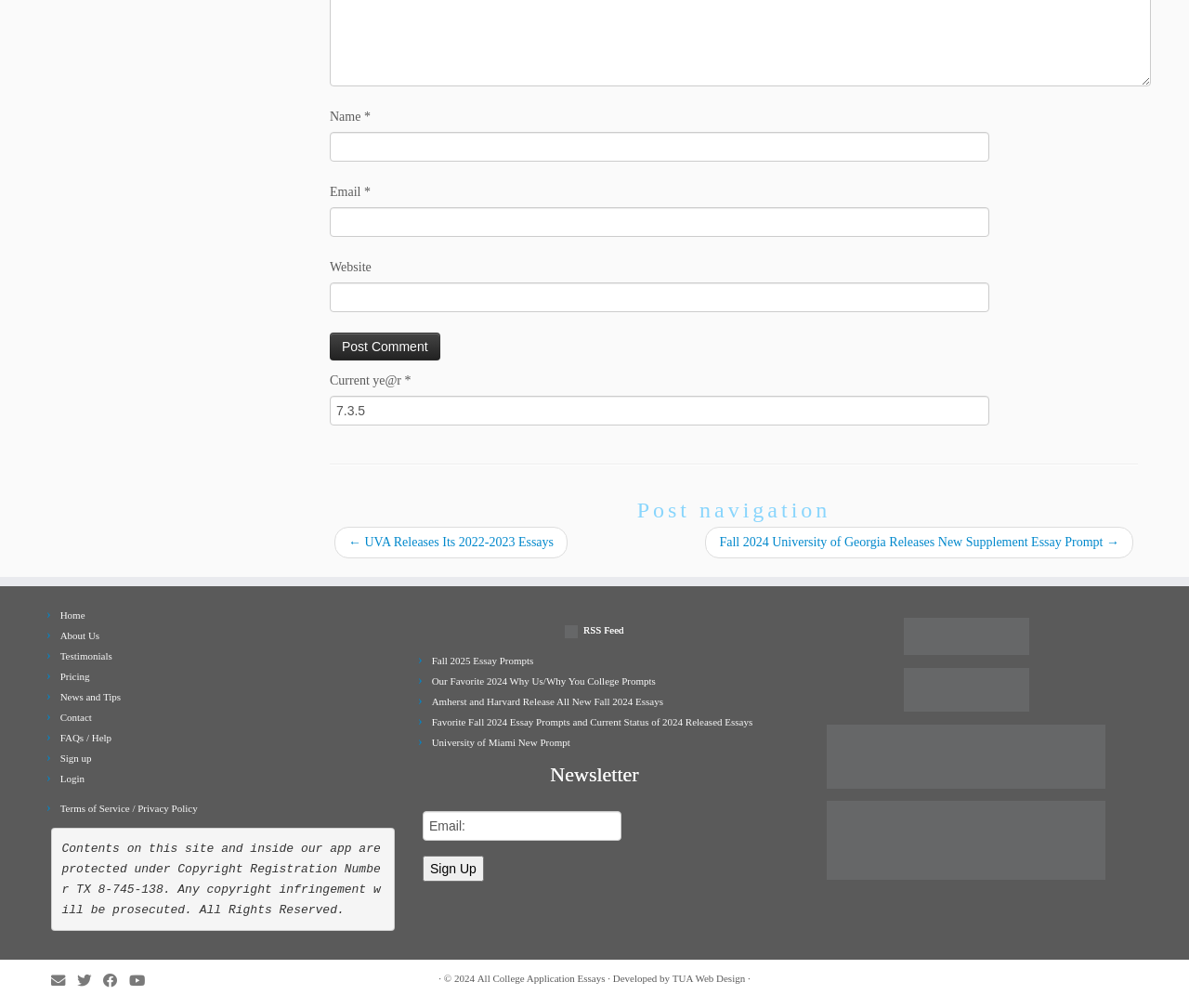What is the relationship between the links 'Home', 'About Us', 'Testimonials', etc.?
Using the image, elaborate on the answer with as much detail as possible.

The links 'Home', 'About Us', 'Testimonials', etc. are positioned together in a complementary section, indicating that they are navigation links used to access different parts of the website. They are likely used to facilitate navigation and provide access to various sections of the website.